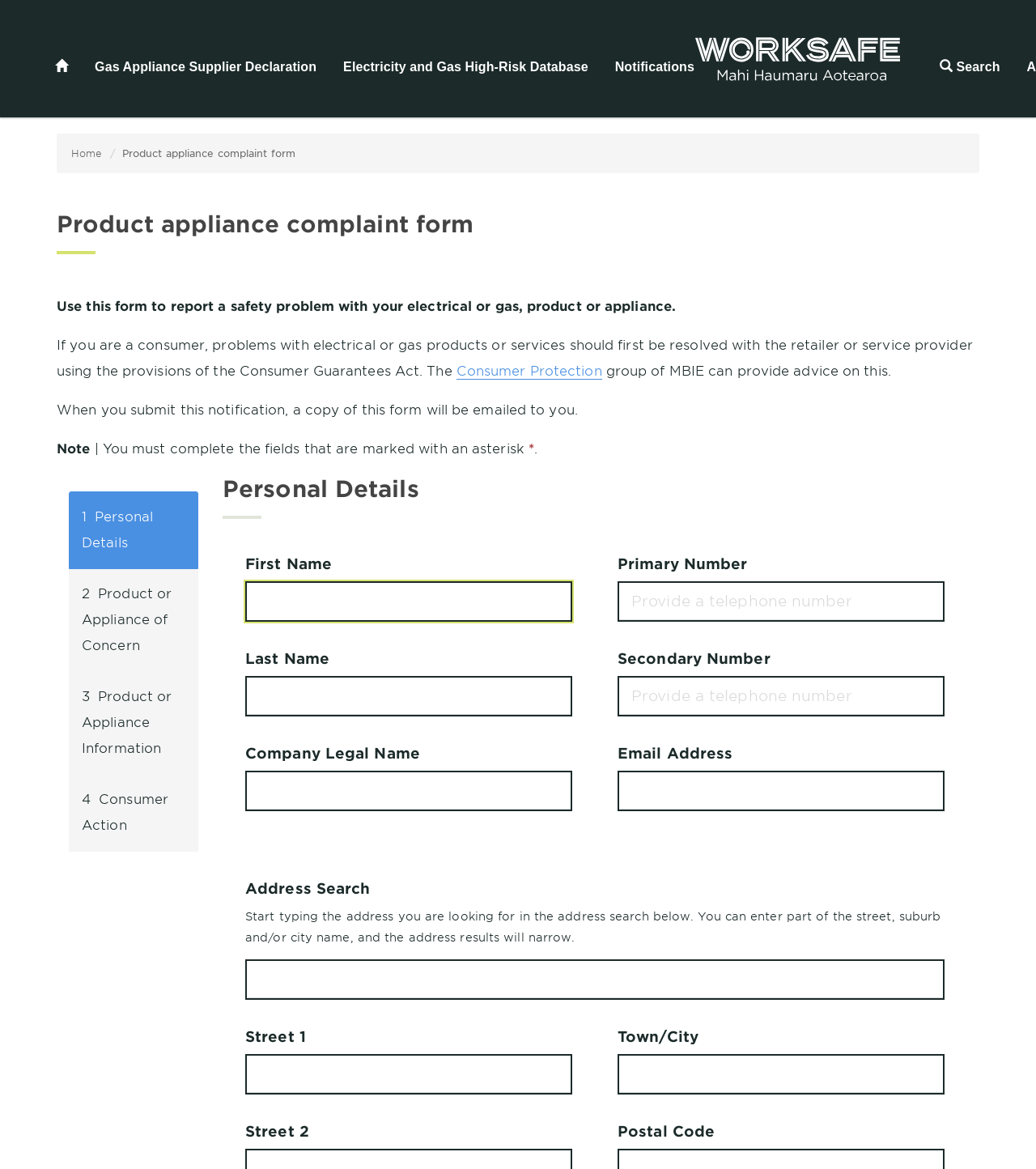What is the purpose of this form?
Based on the image, answer the question in a detailed manner.

Based on the webpage, this form is used to report a safety problem with an electrical or gas product or appliance. The form is provided by WorkSafe New Zealand - Energy Safety, and it guides users to provide personal details, product or appliance information, and consumer action.